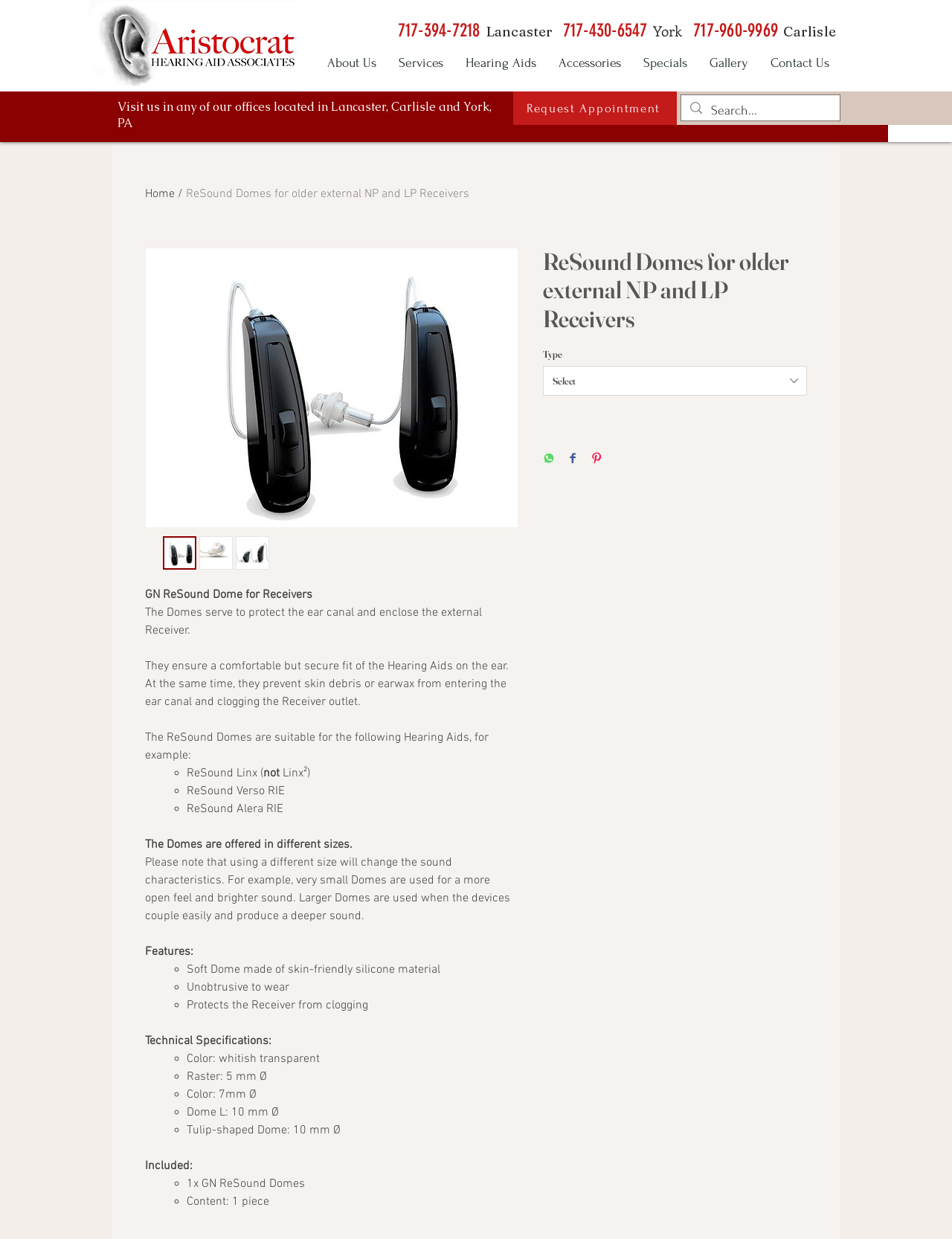What types of Hearing Aids are the ReSound Domes suitable for?
Look at the image and answer with only one word or phrase.

ReSound Linx, ReSound Verso RIE, ReSound Alera RIE